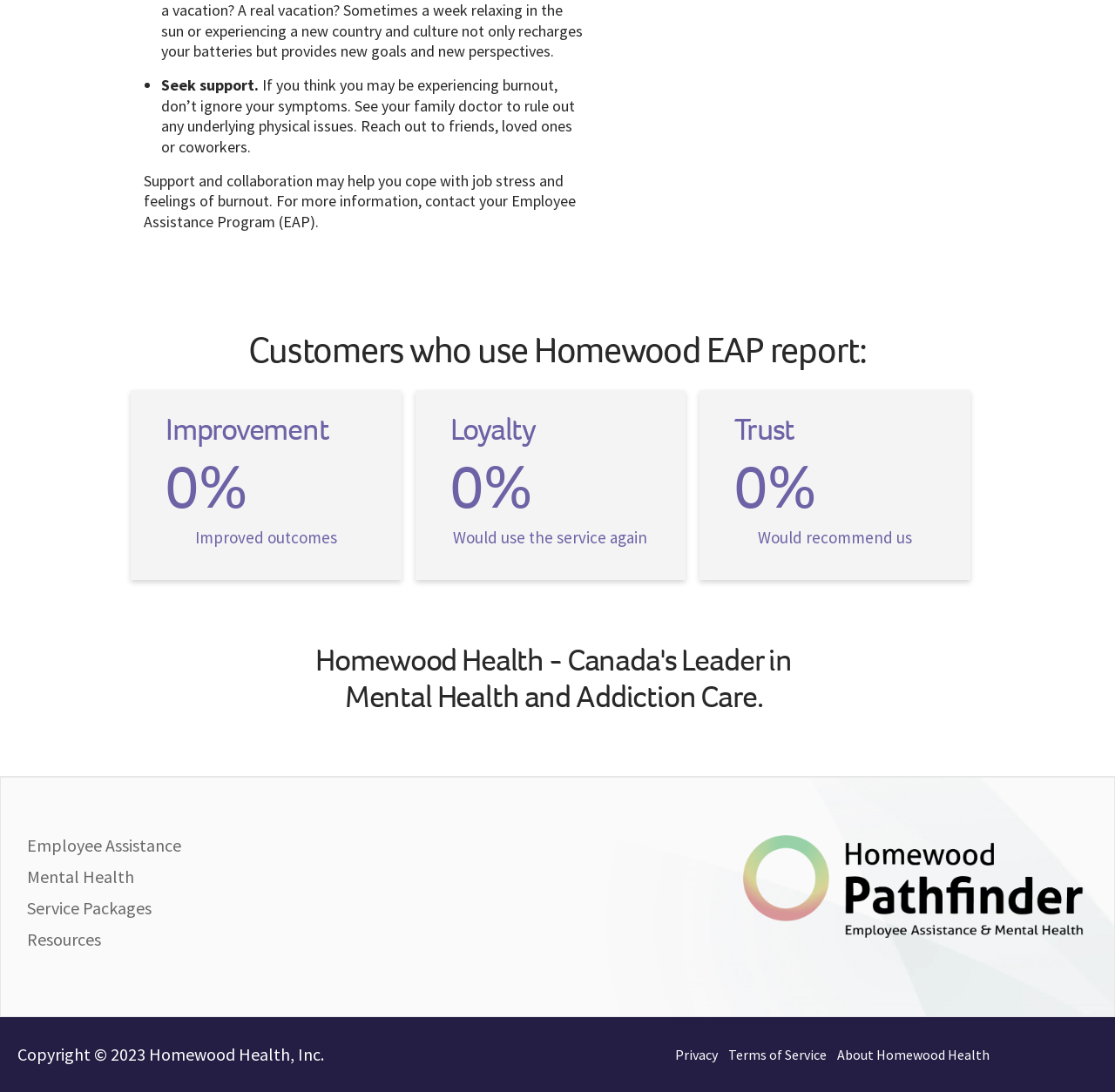Please specify the bounding box coordinates of the clickable section necessary to execute the following command: "Click Resources".

[0.009, 0.846, 0.326, 0.875]